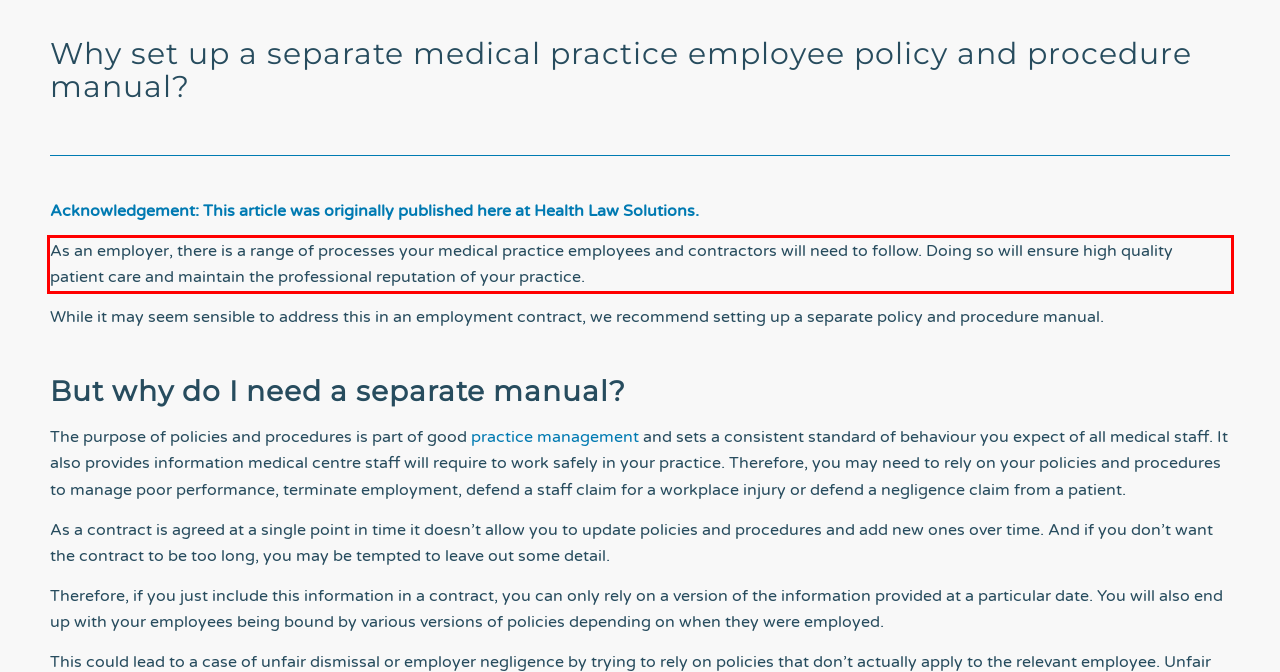Within the screenshot of the webpage, there is a red rectangle. Please recognize and generate the text content inside this red bounding box.

As an employer, there is a range of processes your medical practice employees and contractors will need to follow. Doing so will ensure high quality patient care and maintain the professional reputation of your practice.